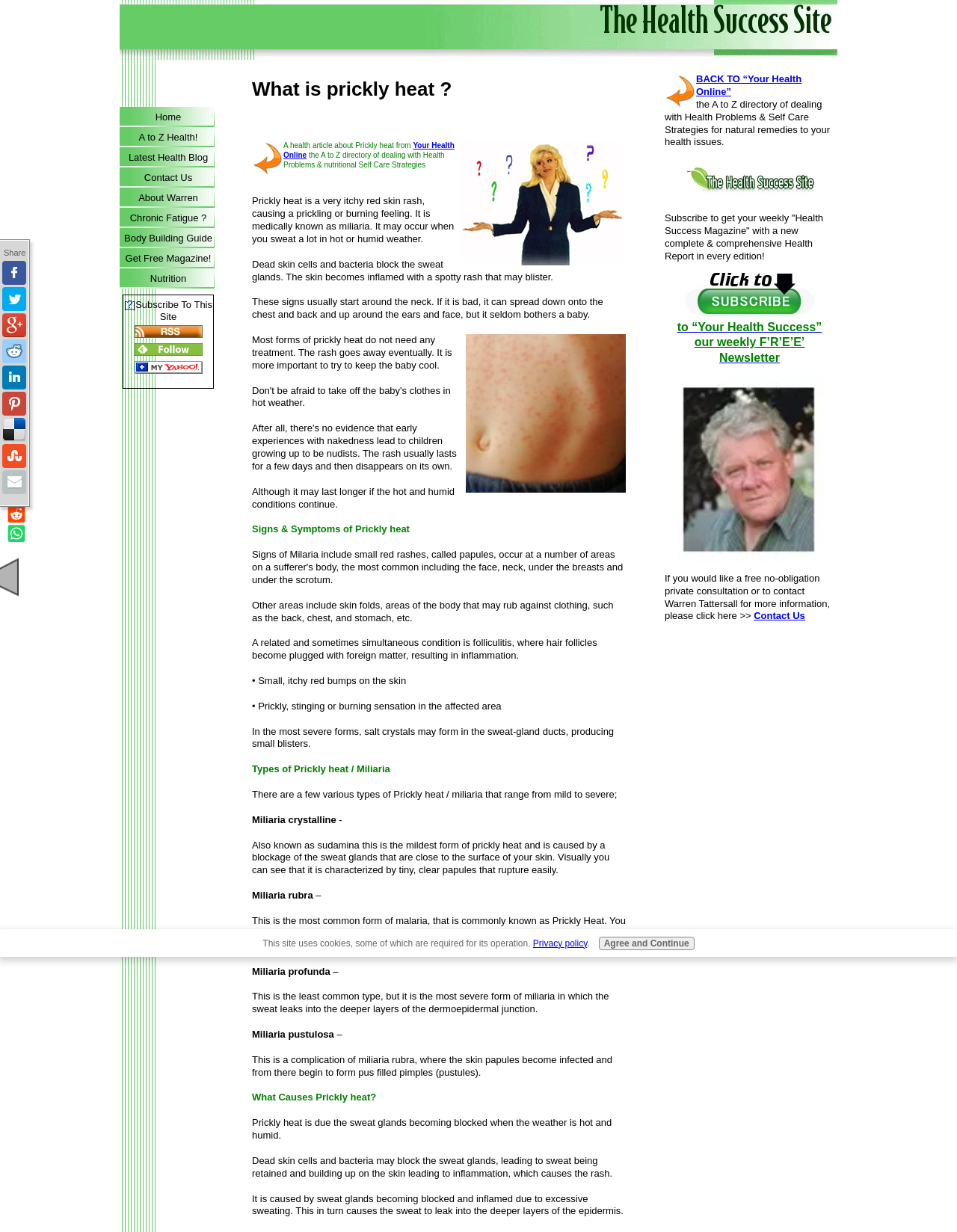Explain the webpage in detail, including its primary components.

This webpage is about Prickly heat, also known as miliaria, a skin condition characterized by a red, itchy rash. At the top of the page, there is a heading "What is prickly heat?" followed by an image of "Your-Health-Online" and a "Back-to-Directory" button. Below this, there is a brief introduction to the article, which is part of the "A to Z directory of dealing with Health Problems & nutritional Self Care Strategies" from "Your Health Online".

The main content of the page is divided into sections, each discussing a specific aspect of prickly heat. The first section describes the symptoms and causes of prickly heat, including the blockage of sweat glands, dead skin cells, and bacteria. This is followed by a section on the signs and symptoms of prickly heat, which include small, itchy red bumps, prickly sensations, and blisters.

The next section discusses the different types of prickly heat, including miliaria crystalline, miliaria rubra, miliaria profunda, and miliaria pustulosa. Each type is described in detail, including its characteristics and symptoms.

The page also includes a section on what causes prickly heat, which is attributed to the blockage of sweat glands due to hot and humid weather, dead skin cells, and bacteria.

On the left side of the page, there is a menu with links to other health-related topics, including "A to Z Health", "Latest Health Blog", "Contact Us", and "About Warren". There are also links to subscribe to the site's newsletter and RSS feed.

At the bottom of the page, there is a section with links to health and nutrition resources, as well as a contact form to reach Warren Tattersall, the author of the site. There is also a notice about the site's use of cookies and a link to the privacy policy.